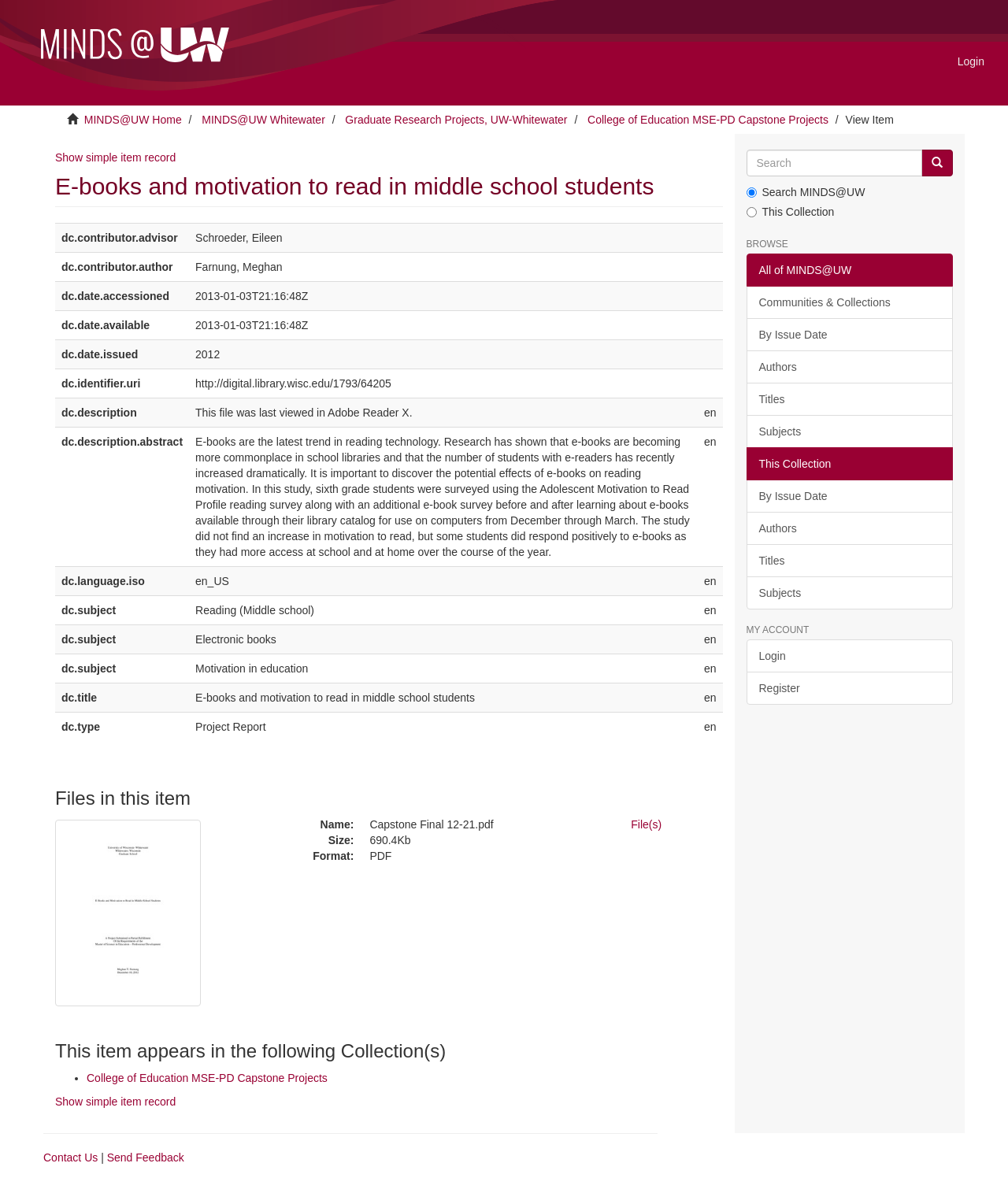Locate the coordinates of the bounding box for the clickable region that fulfills this instruction: "Click on the 'Baby Names' link".

None